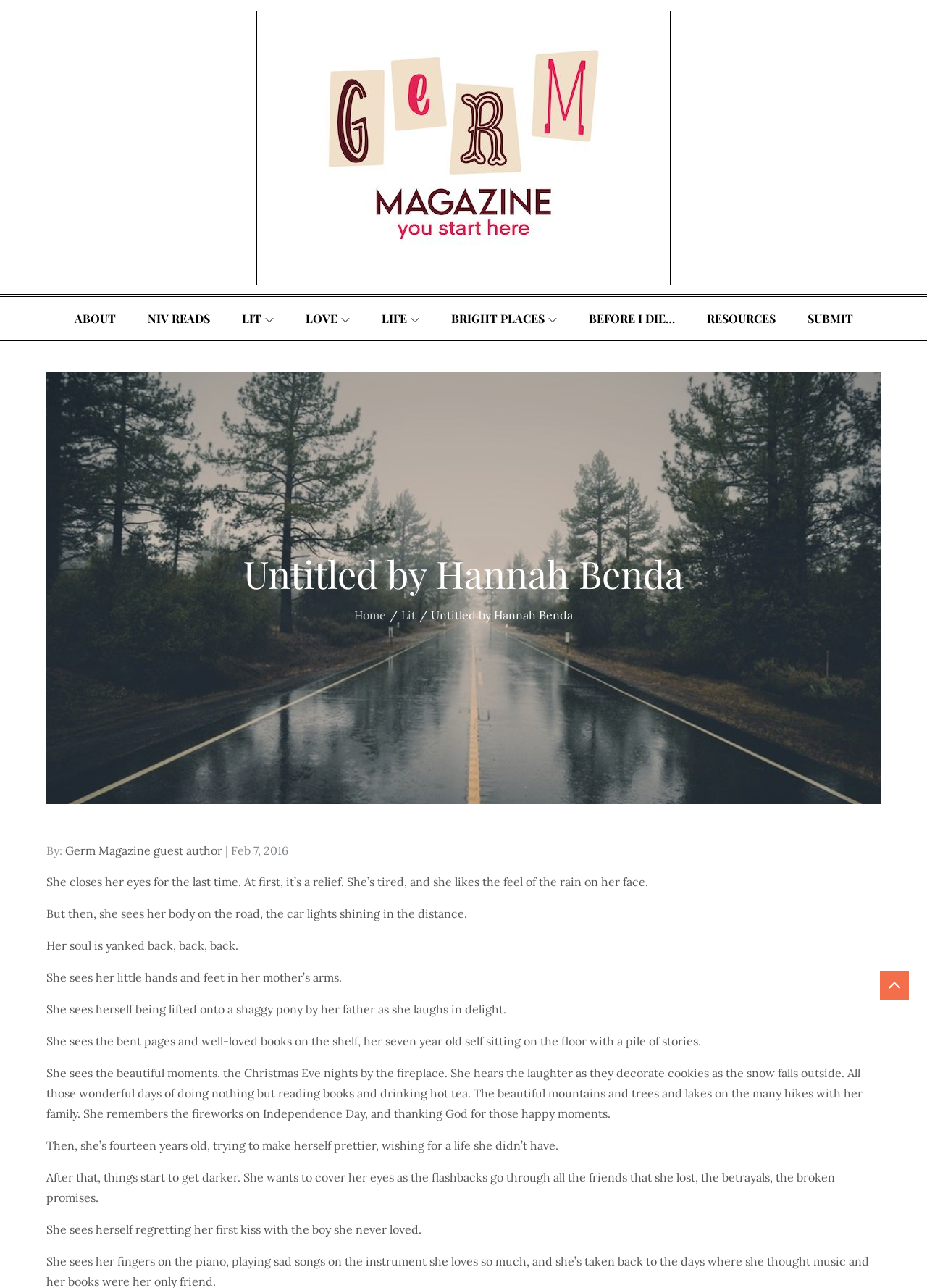Please identify the bounding box coordinates of where to click in order to follow the instruction: "View related posts".

None